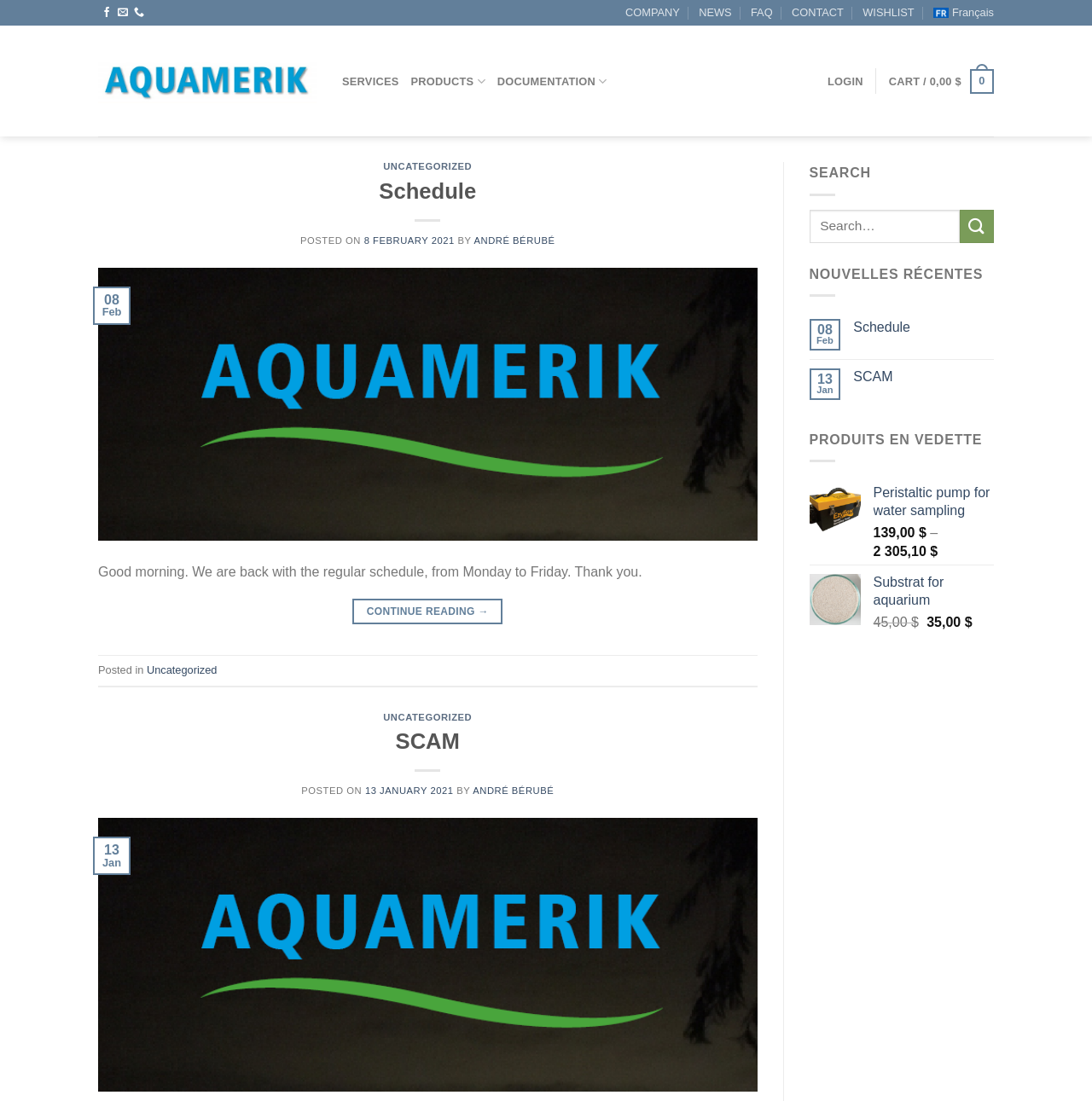Please specify the bounding box coordinates of the clickable section necessary to execute the following command: "Read the news about Schedule".

[0.109, 0.161, 0.675, 0.187]